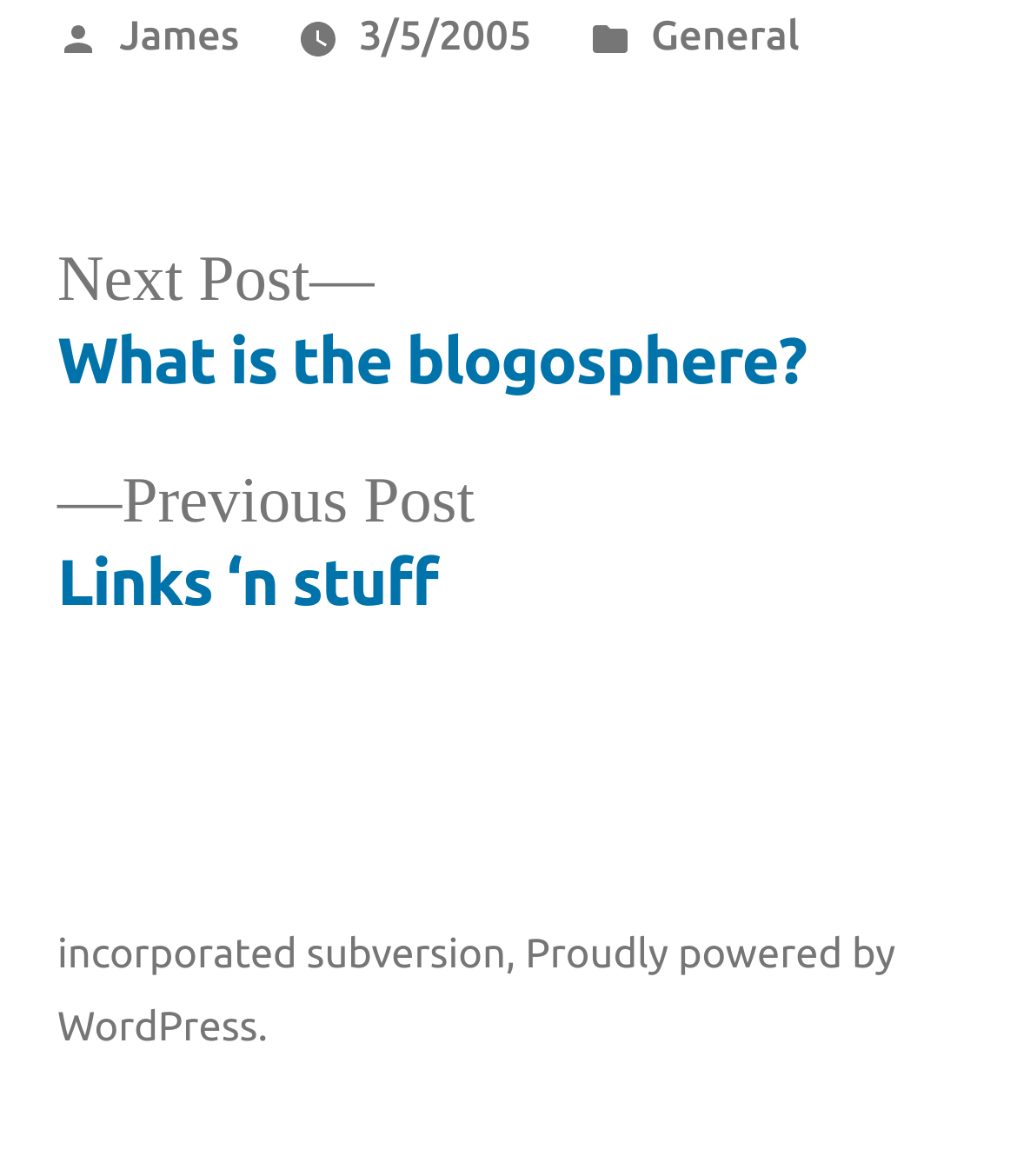Find and provide the bounding box coordinates for the UI element described with: "Proudly powered by WordPress.".

[0.056, 0.789, 0.881, 0.892]